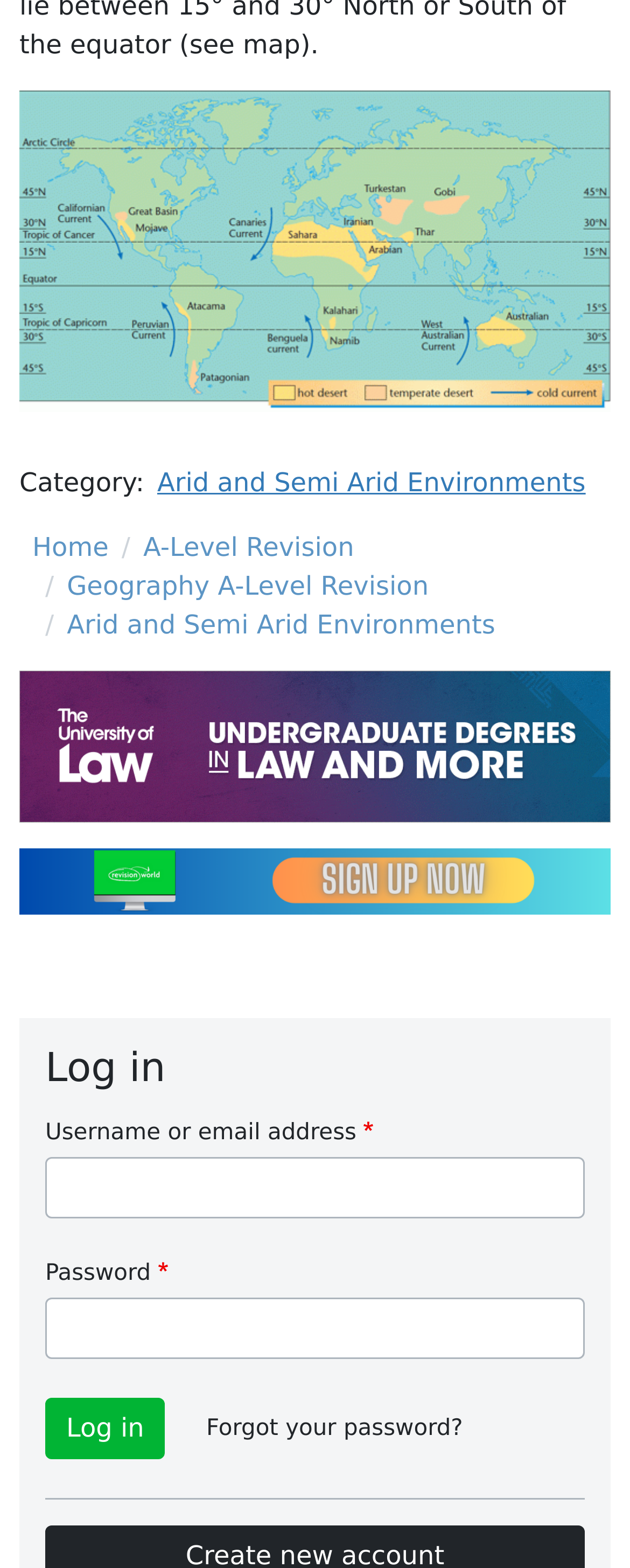What is the text of the first link in the breadcrumb navigation?
Answer the question with detailed information derived from the image.

I looked at the first link element within the navigation element with the description 'breadcrumb' and found the text 'Home', which is the text of the first link.